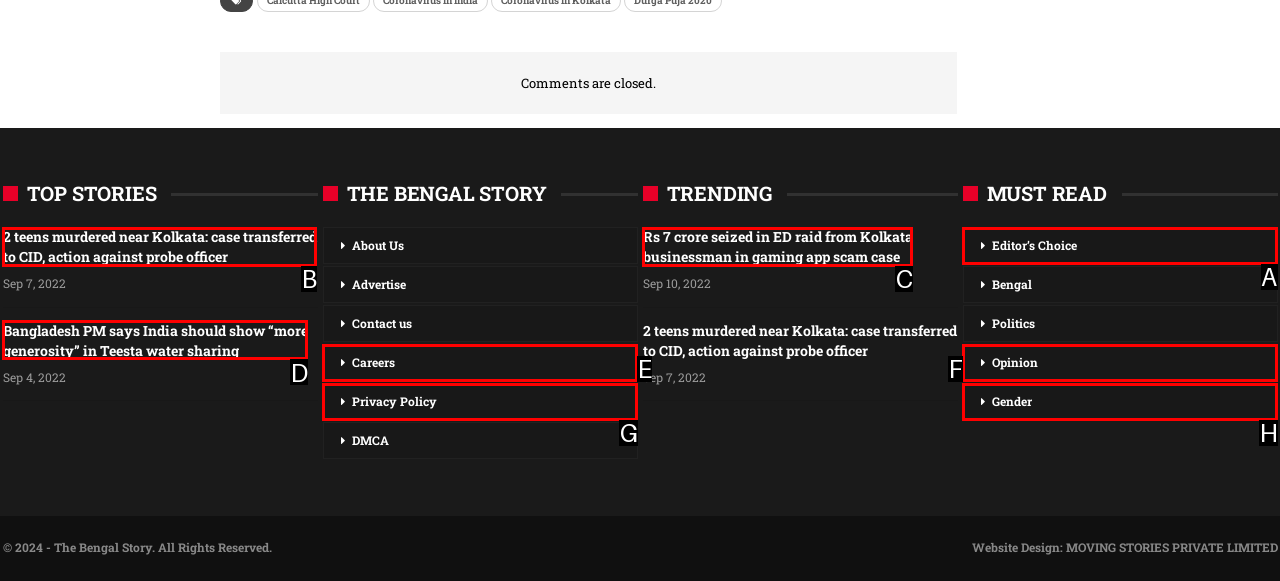Which UI element's letter should be clicked to achieve the task: Read Editor’s Choice
Provide the letter of the correct choice directly.

A